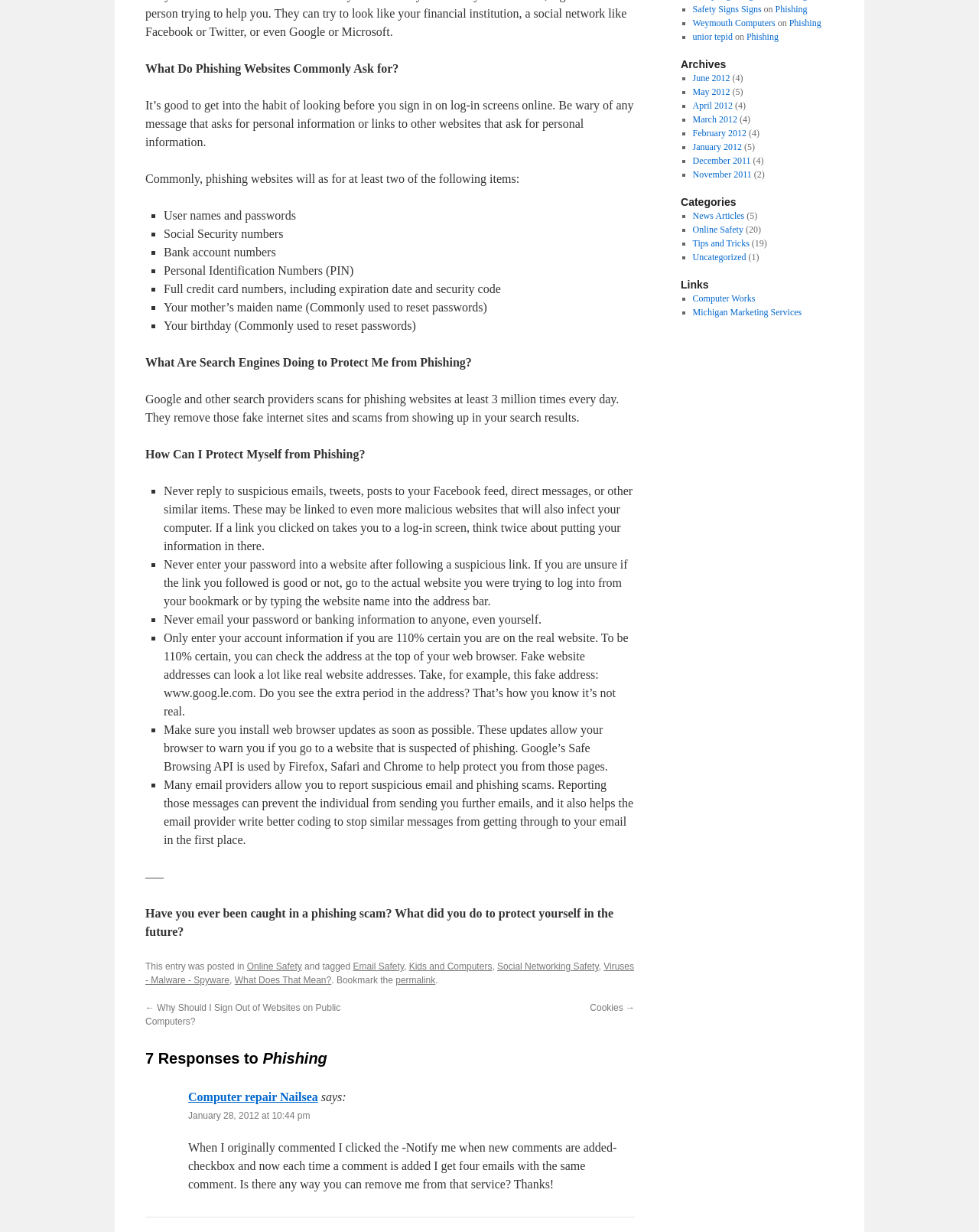Locate the UI element described as follows: "parent_node: / aria-label="submit"". Return the bounding box coordinates as four float numbers between 0 and 1 in the order [left, top, right, bottom].

None